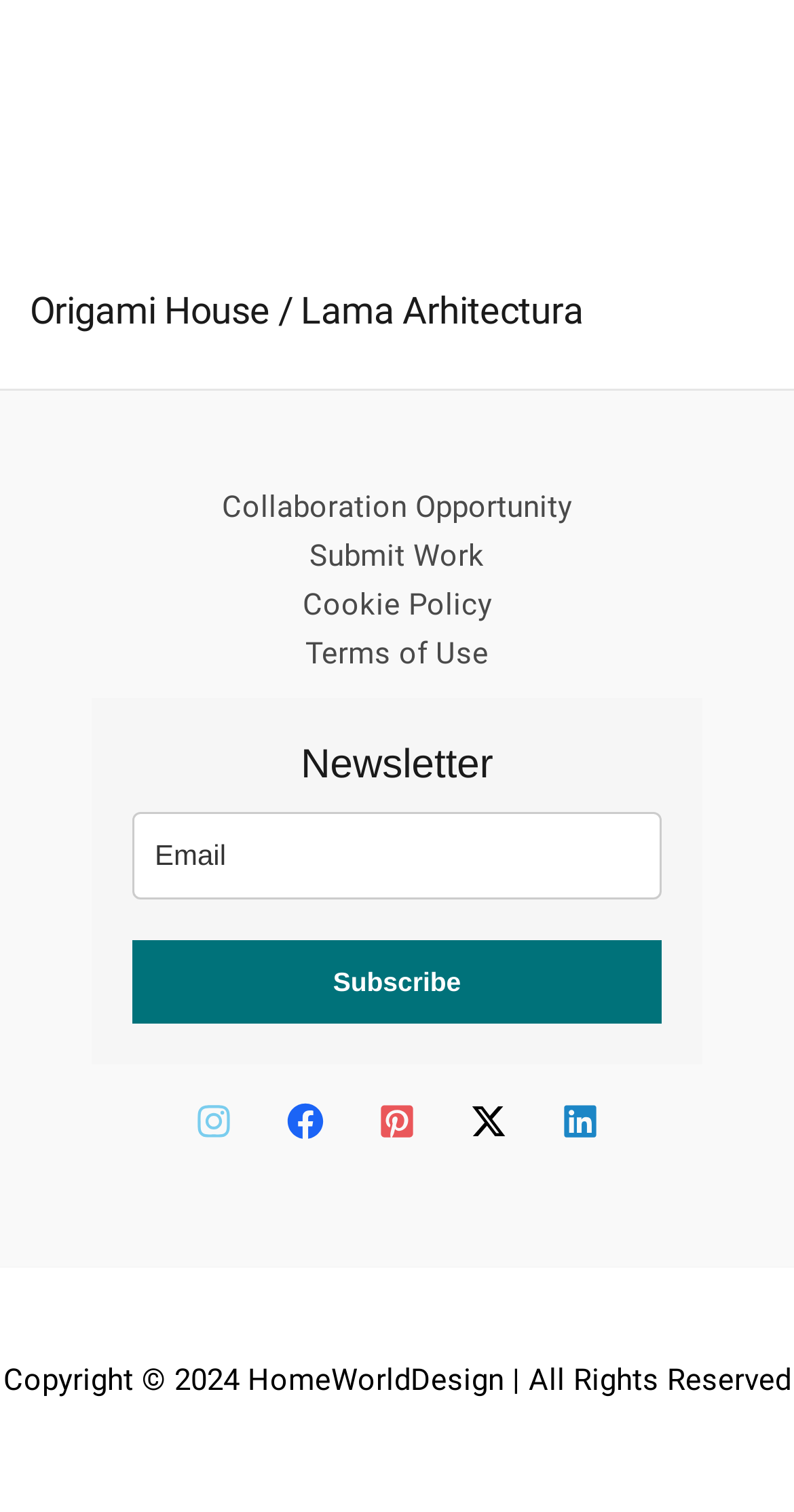Can you find the bounding box coordinates for the element to click on to achieve the instruction: "Subscribe to the newsletter"?

[0.167, 0.622, 0.833, 0.677]